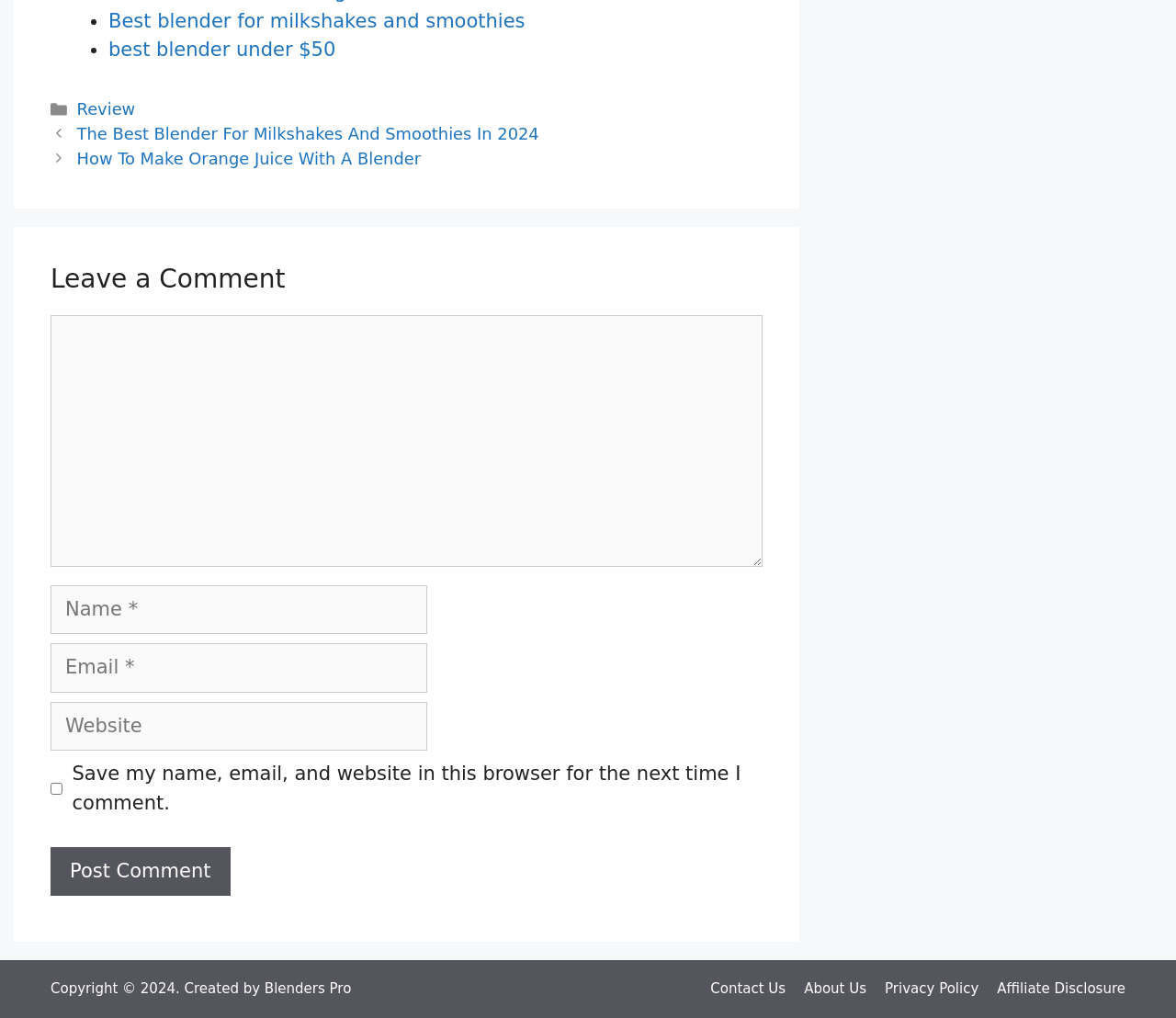Bounding box coordinates should be provided in the format (top-left x, top-left y, bottom-right x, bottom-right y) with all values between 0 and 1. Identify the bounding box for this UI element: parent_node: Comment name="comment"

[0.043, 0.31, 0.648, 0.557]